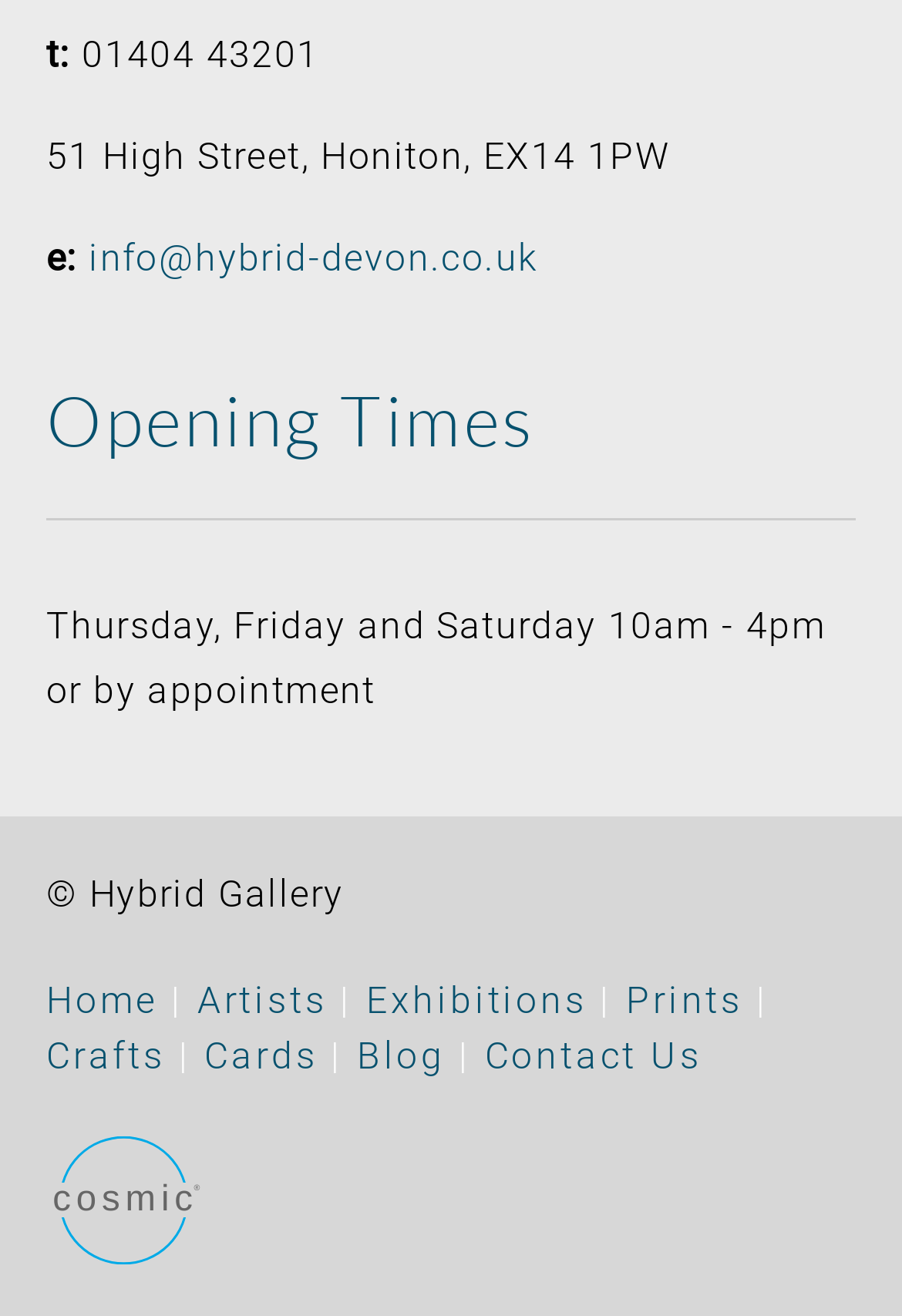Please specify the bounding box coordinates in the format (top-left x, top-left y, bottom-right x, bottom-right y), with all values as floating point numbers between 0 and 1. Identify the bounding box of the UI element described by: parent_node: Admin_Alfonso_10Things

None